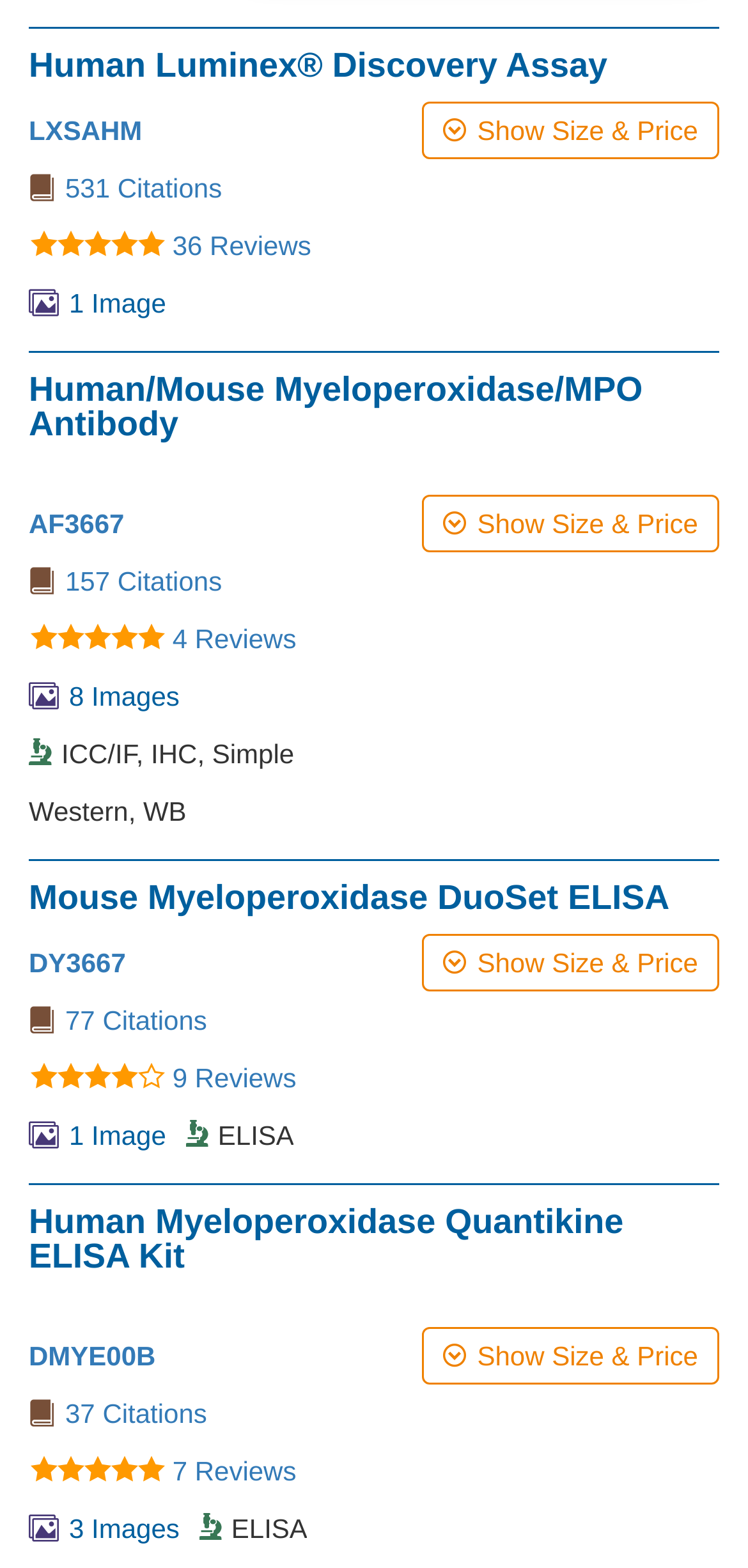What is the assay type of the fourth product? Based on the screenshot, please respond with a single word or phrase.

ELISA